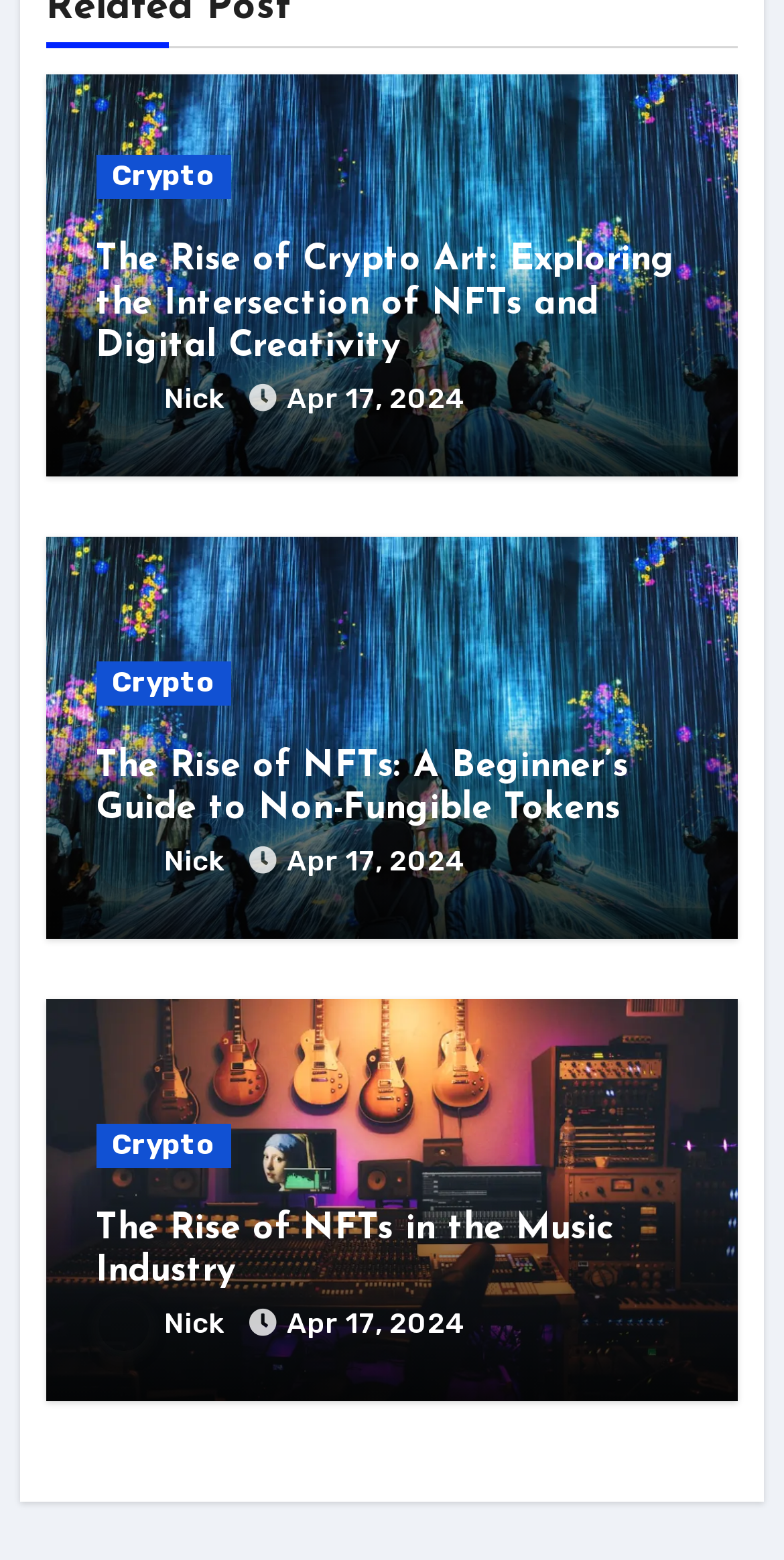What is the theme of the articles?
Based on the image, answer the question with as much detail as possible.

The articles have headings and links related to Crypto Art, NFTs, and their applications in different industries, which suggests that the theme of the articles is Crypto and NFTs.